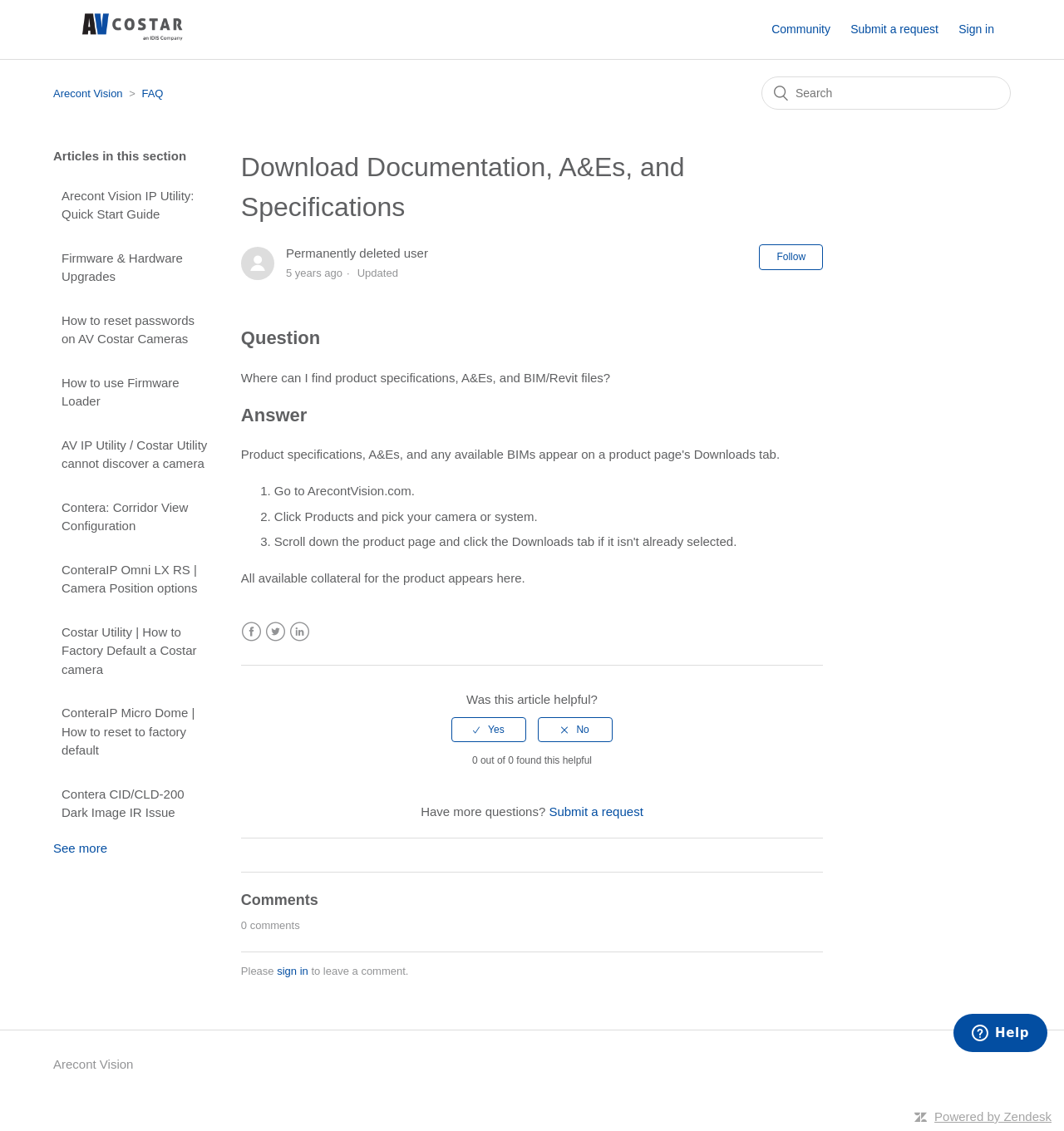Identify the bounding box coordinates of the region that should be clicked to execute the following instruction: "Follow the article".

[0.714, 0.216, 0.774, 0.238]